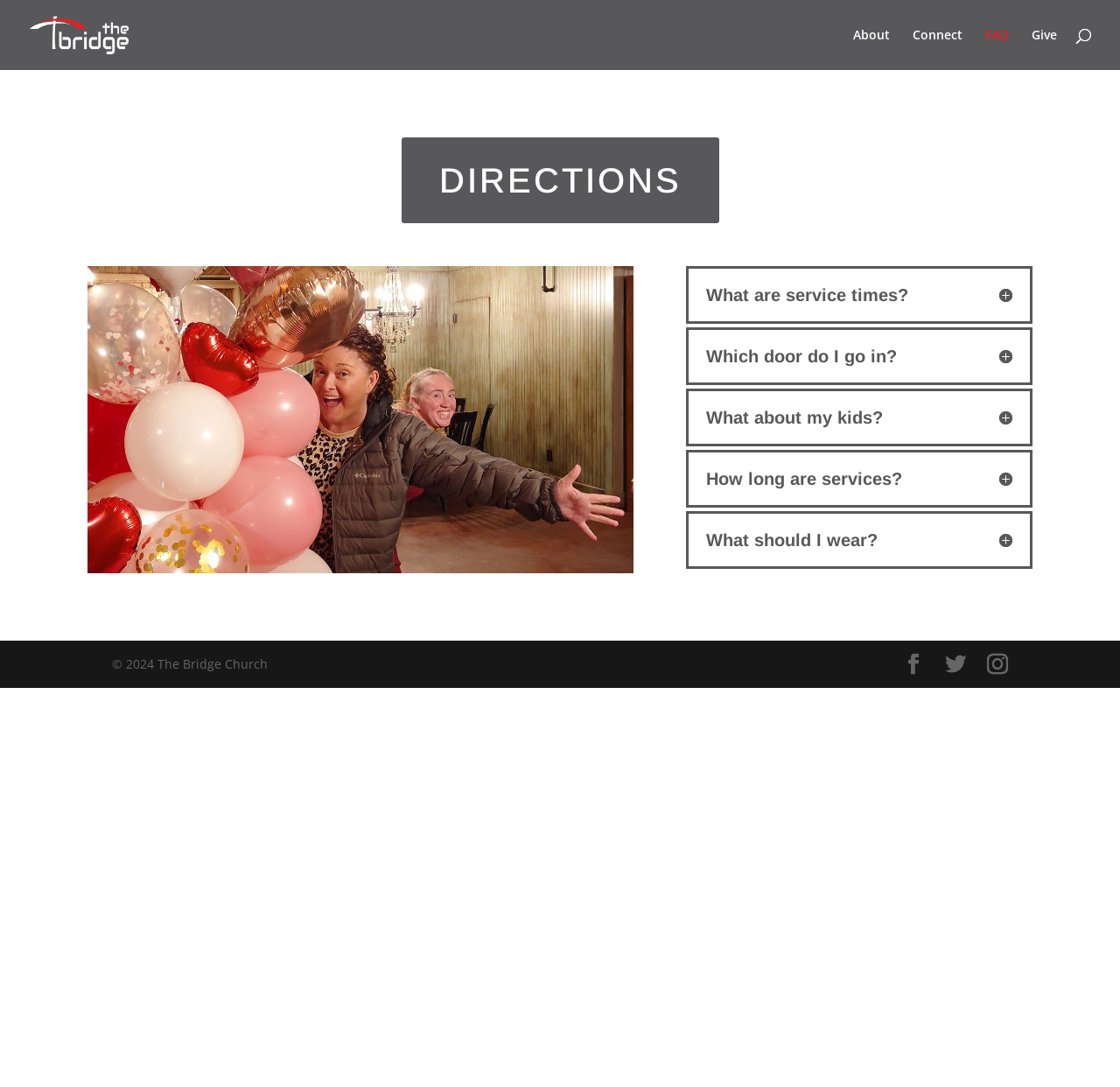What are the main sections of the website?
Using the details from the image, give an elaborate explanation to answer the question.

The main sections of the website can be found in the top navigation bar, where there are four links: 'About', 'Connect', 'FAQ', and 'Give'.